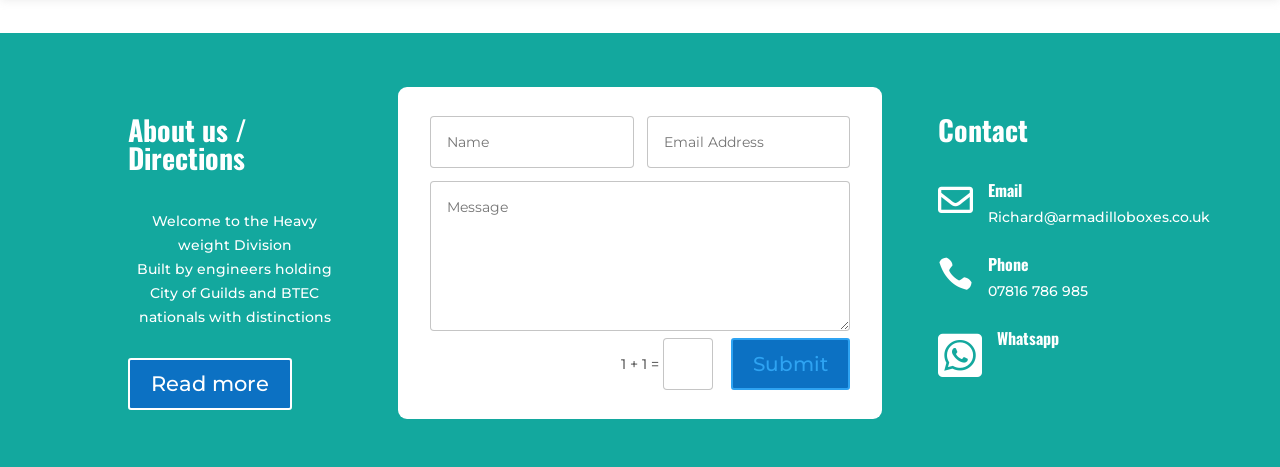Please determine the bounding box coordinates of the element to click in order to execute the following instruction: "Click the 'Read more' link". The coordinates should be four float numbers between 0 and 1, specified as [left, top, right, bottom].

[0.1, 0.766, 0.228, 0.878]